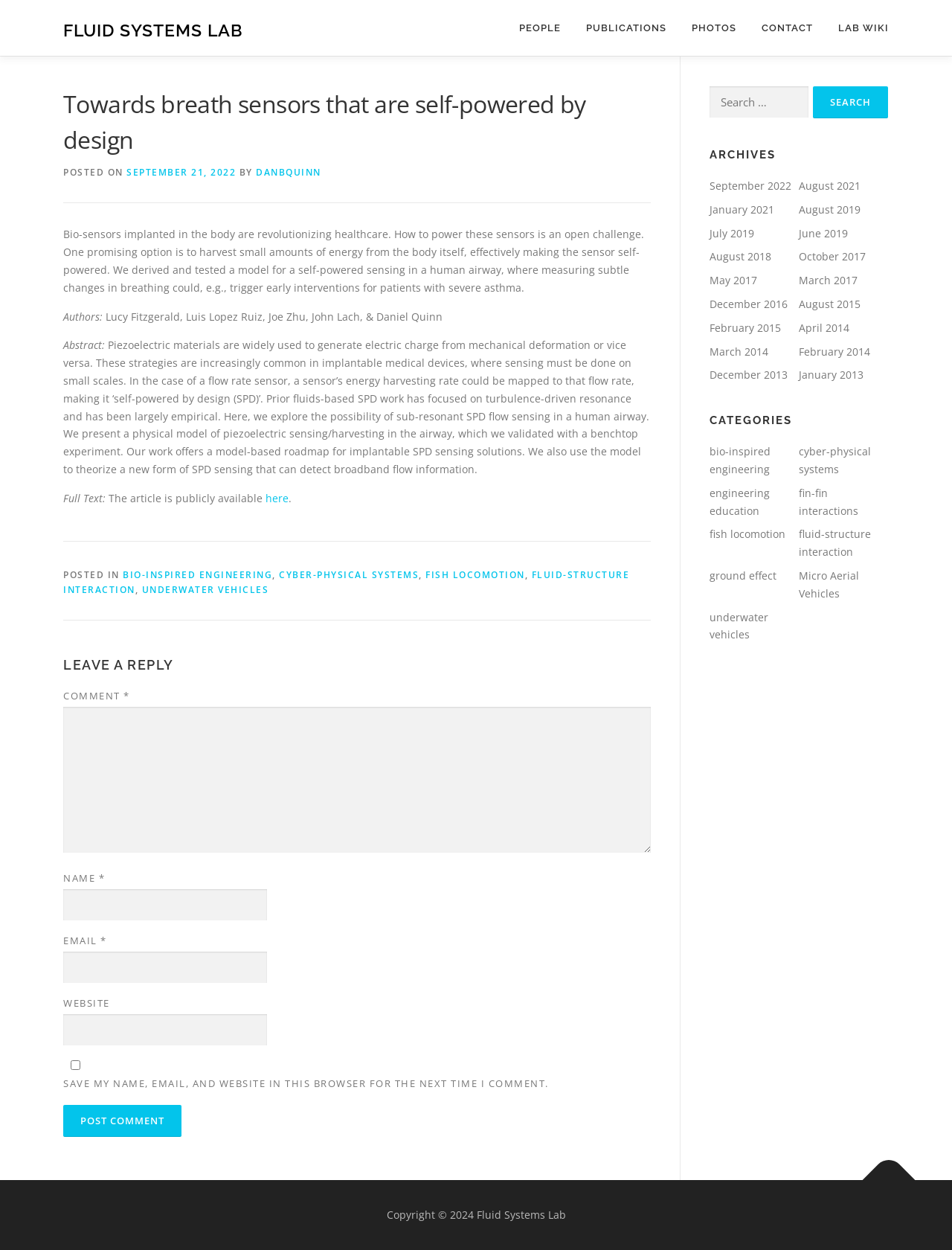Find the bounding box coordinates of the element to click in order to complete the given instruction: "Click on the 'FLUID SYSTEMS LAB' link."

[0.066, 0.016, 0.255, 0.032]